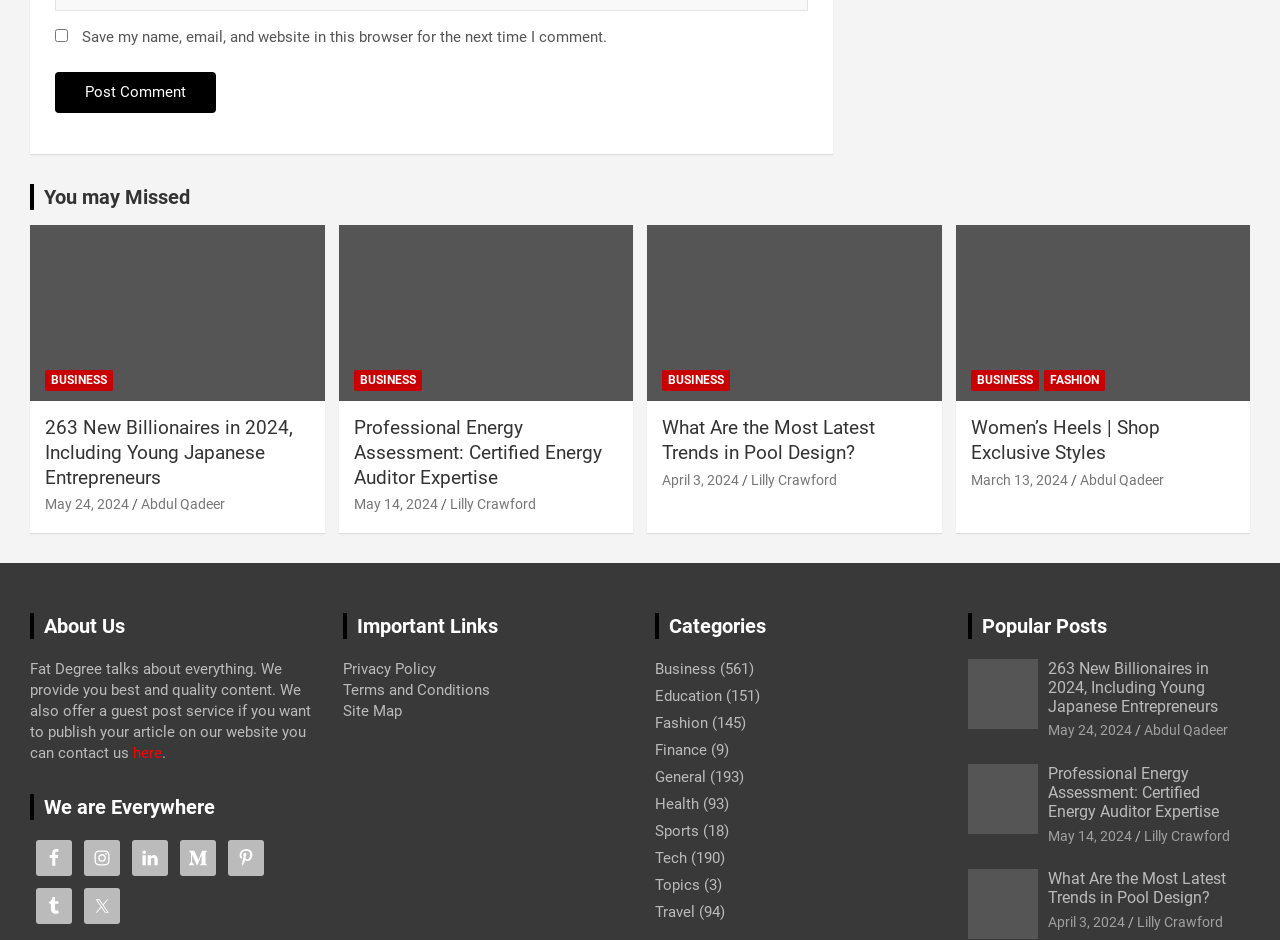Look at the image and write a detailed answer to the question: 
What is the name of the website?

The name of the website can be found in the 'About Us' section, which is located at the bottom of the webpage. The text 'Fat Degree talks about everything. We provide you best and quality content.' indicates that the website is called Fat Degree.